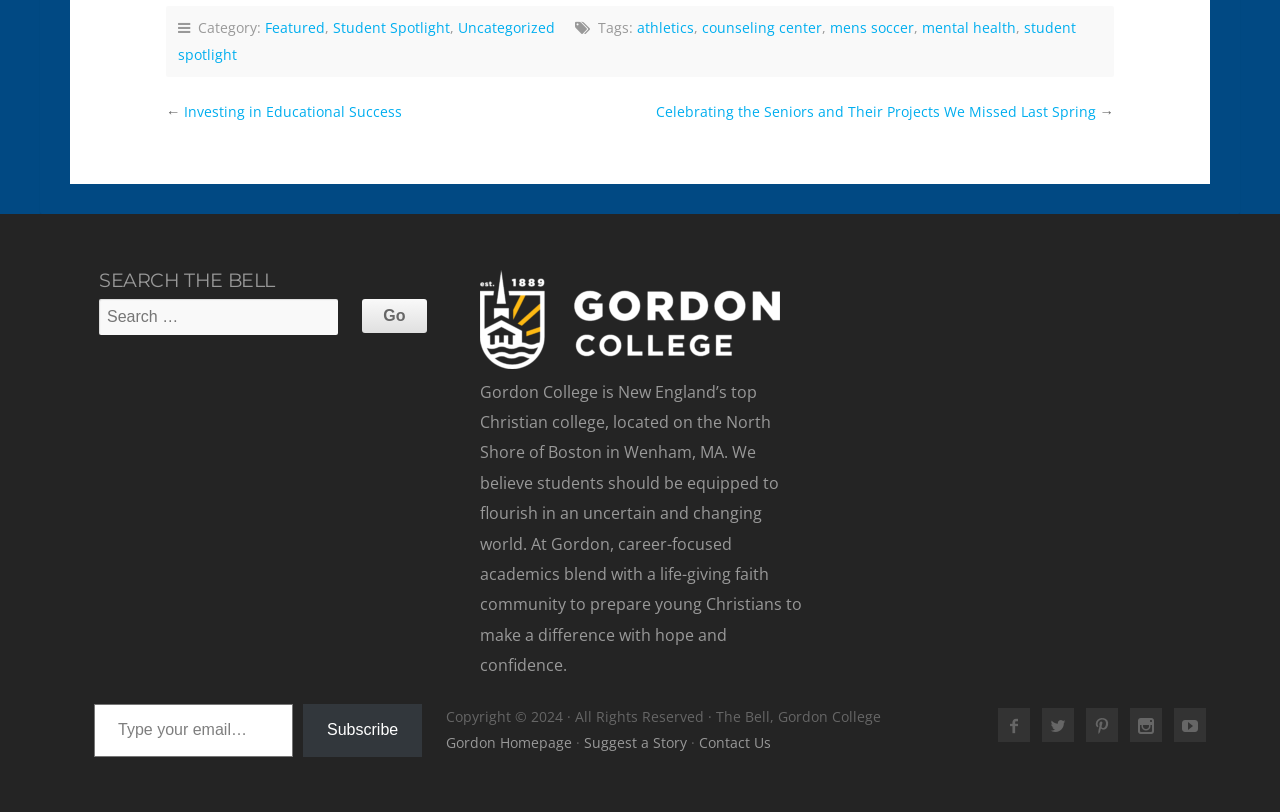Please answer the following question using a single word or phrase: What is the call to action for the email input field?

Subscribe